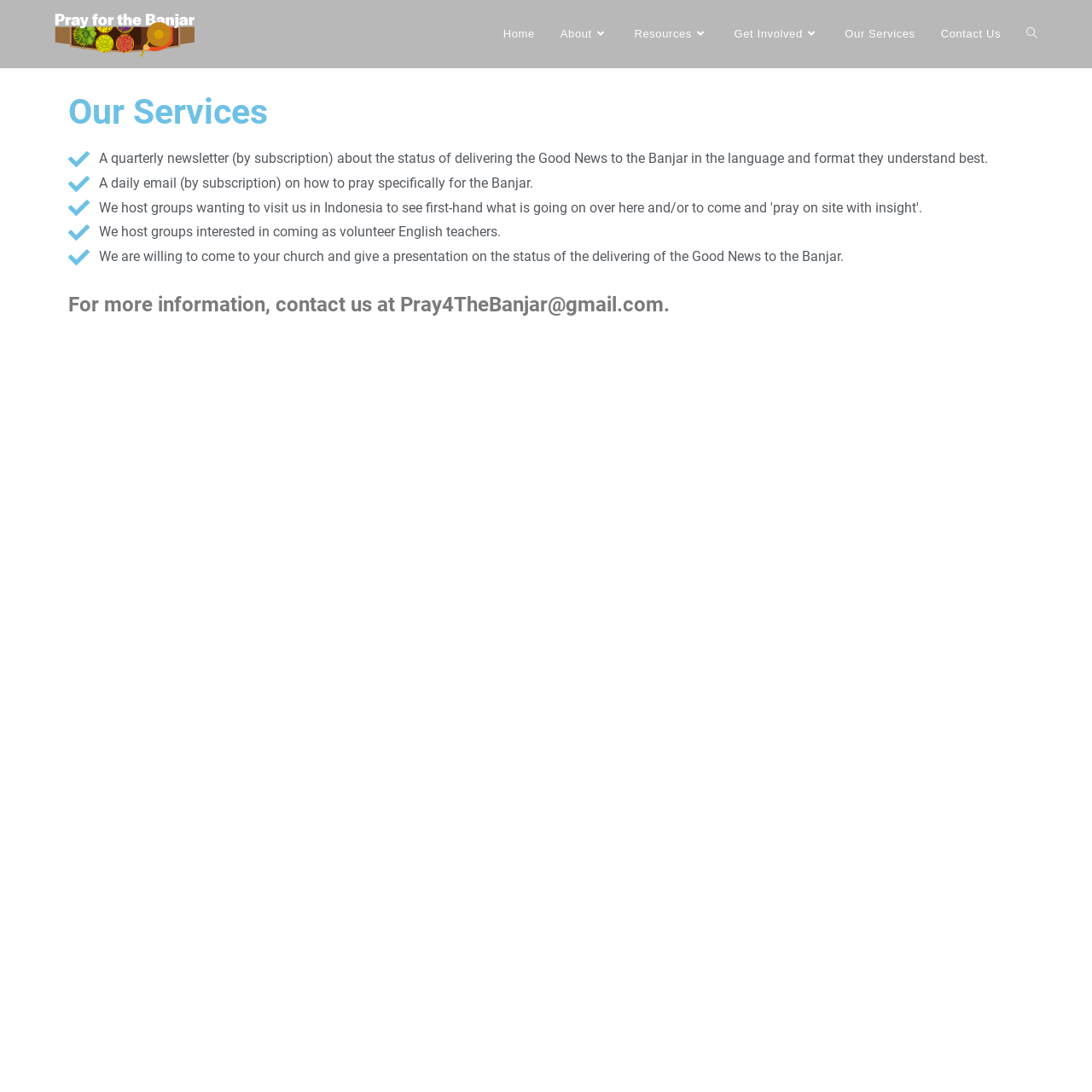Find the bounding box coordinates for the area you need to click to carry out the instruction: "Click on the 'Get Involved' link". The coordinates should be four float numbers between 0 and 1, indicated as [left, top, right, bottom].

[0.661, 0.0, 0.762, 0.062]